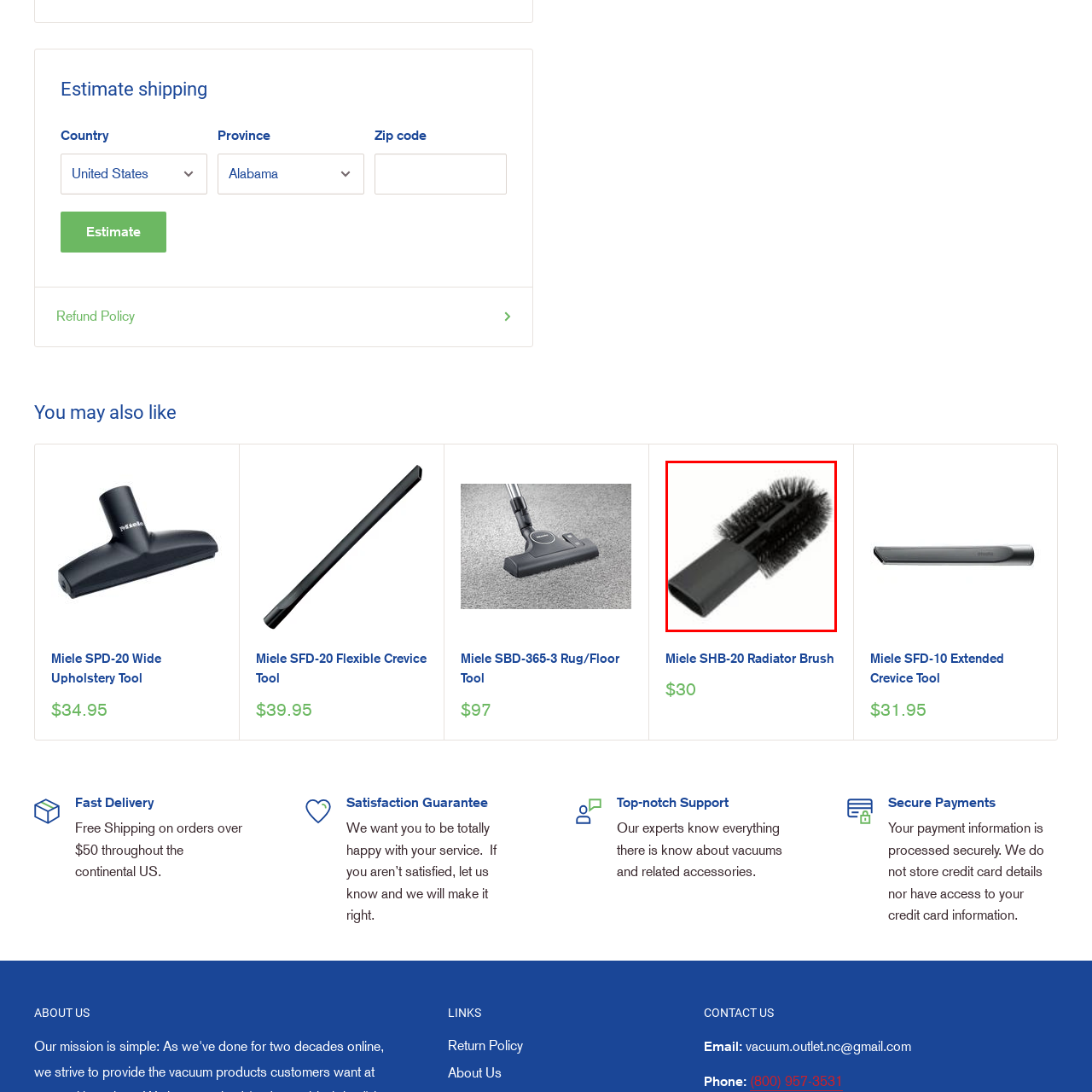Elaborate on the visual content inside the red-framed section with detailed information.

This image showcases the Miele SHB-20 Radiator Brush, a specialized tool designed for efficient cleaning in tight spaces, particularly around radiators and other hard-to-reach areas. Featuring a unique brush design, it effectively collects dust and debris, ensuring a thorough clean. The brush is compatible with Miele vacuum cleaners, enhancing their versatility. Priced at $30, it falls within a competitive range for high-quality cleaning accessories, offering users an effective solution for maintaining a dust-free environment.